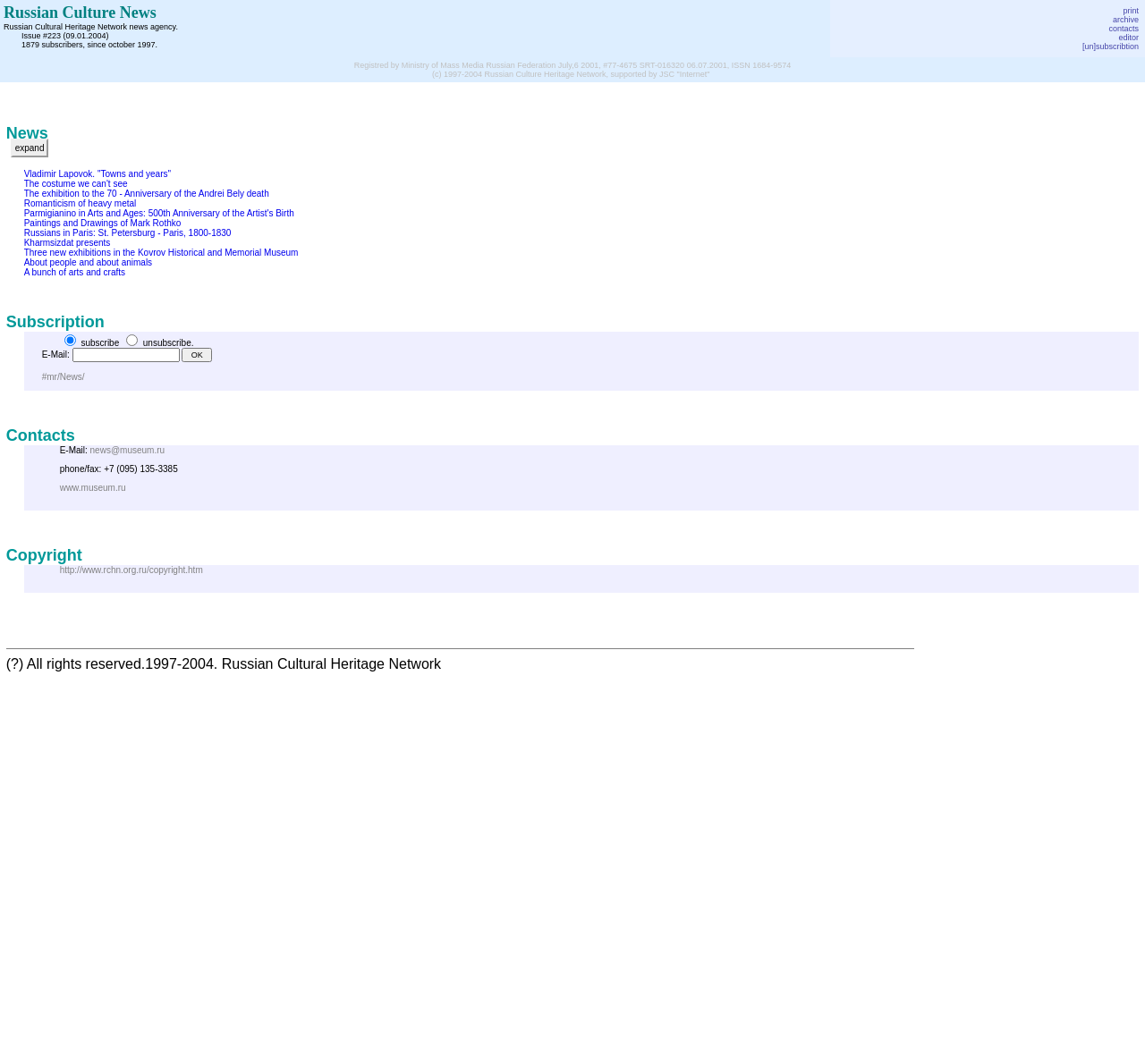Extract the bounding box of the UI element described as: "parent_node: subscribe unsubscribe. name="EMail"".

[0.063, 0.327, 0.157, 0.34]